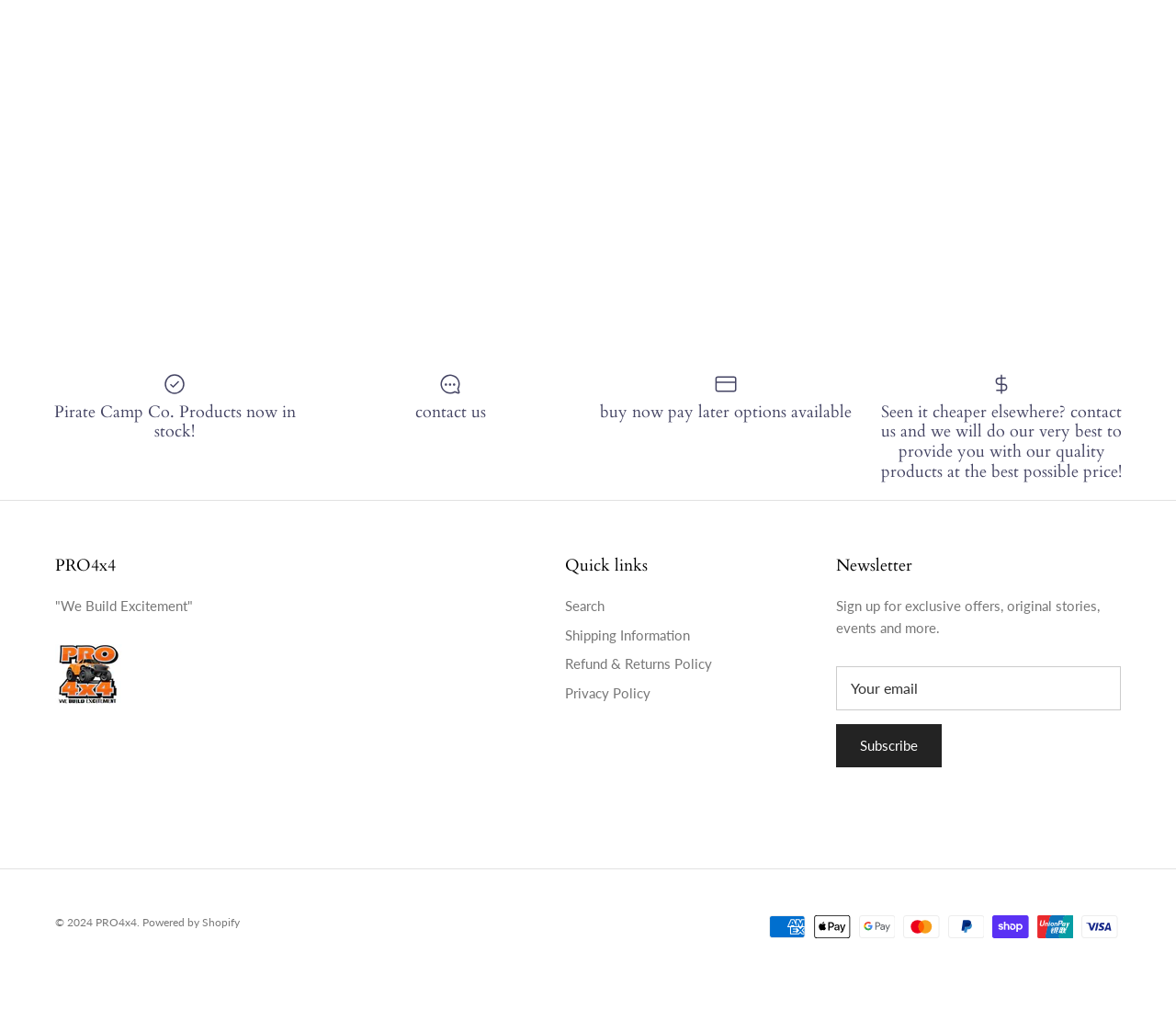How many links are there in the 'Quick links' section?
Refer to the image and answer the question using a single word or phrase.

4